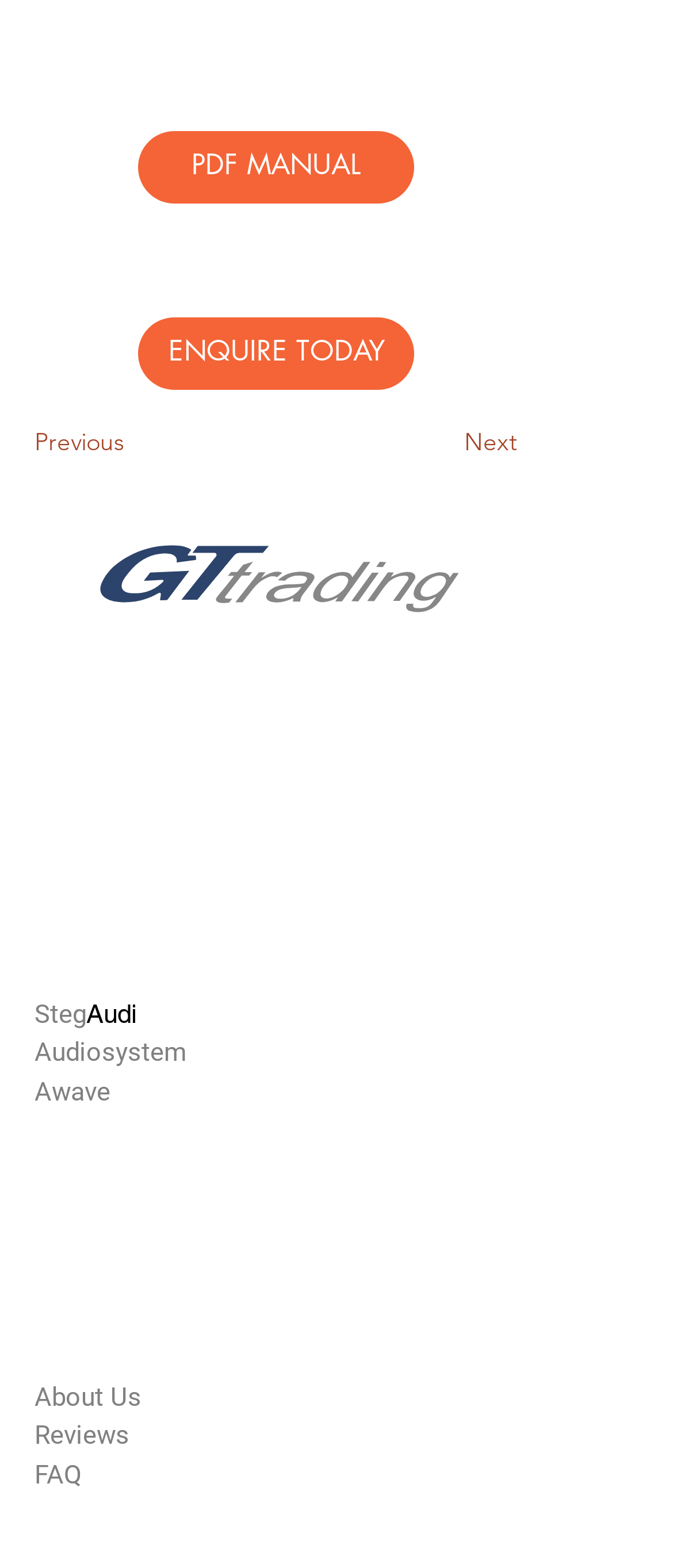Identify the bounding box coordinates for the region to click in order to carry out this instruction: "view Meta Pizza". Provide the coordinates using four float numbers between 0 and 1, formatted as [left, top, right, bottom].

None